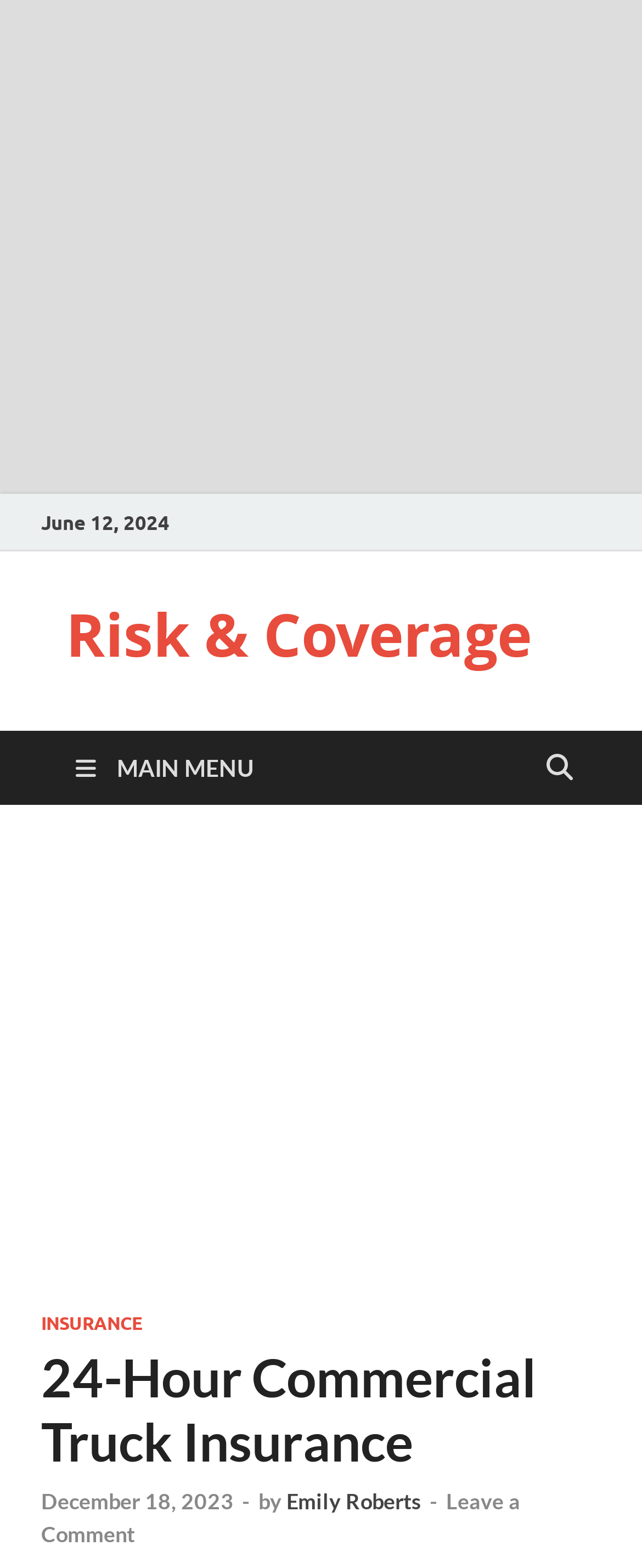Produce an elaborate caption capturing the essence of the webpage.

The webpage is about 24-Hour Commercial Truck Insurance, focusing on Risk and Coverage. At the top, there is a date "June 12, 2024" displayed. Below the date, there is a prominent link "Risk & Coverage" that takes up most of the width. To the right of the date, there is a button with a search icon. 

On the left side, there is a "MAIN MENU" button with an icon. When expanded, it reveals a menu with an "INSURANCE" link at the top, followed by a heading "24-Hour Commercial Truck Insurance" that spans almost the entire width. Below the heading, there are three links: "December 18, 2023", "Emily Roberts", and "Leave a Comment". The "December 18, 2023" link has a time element associated with it. There are also two static text elements, one with a hyphen and another with the word "by", separating the links.